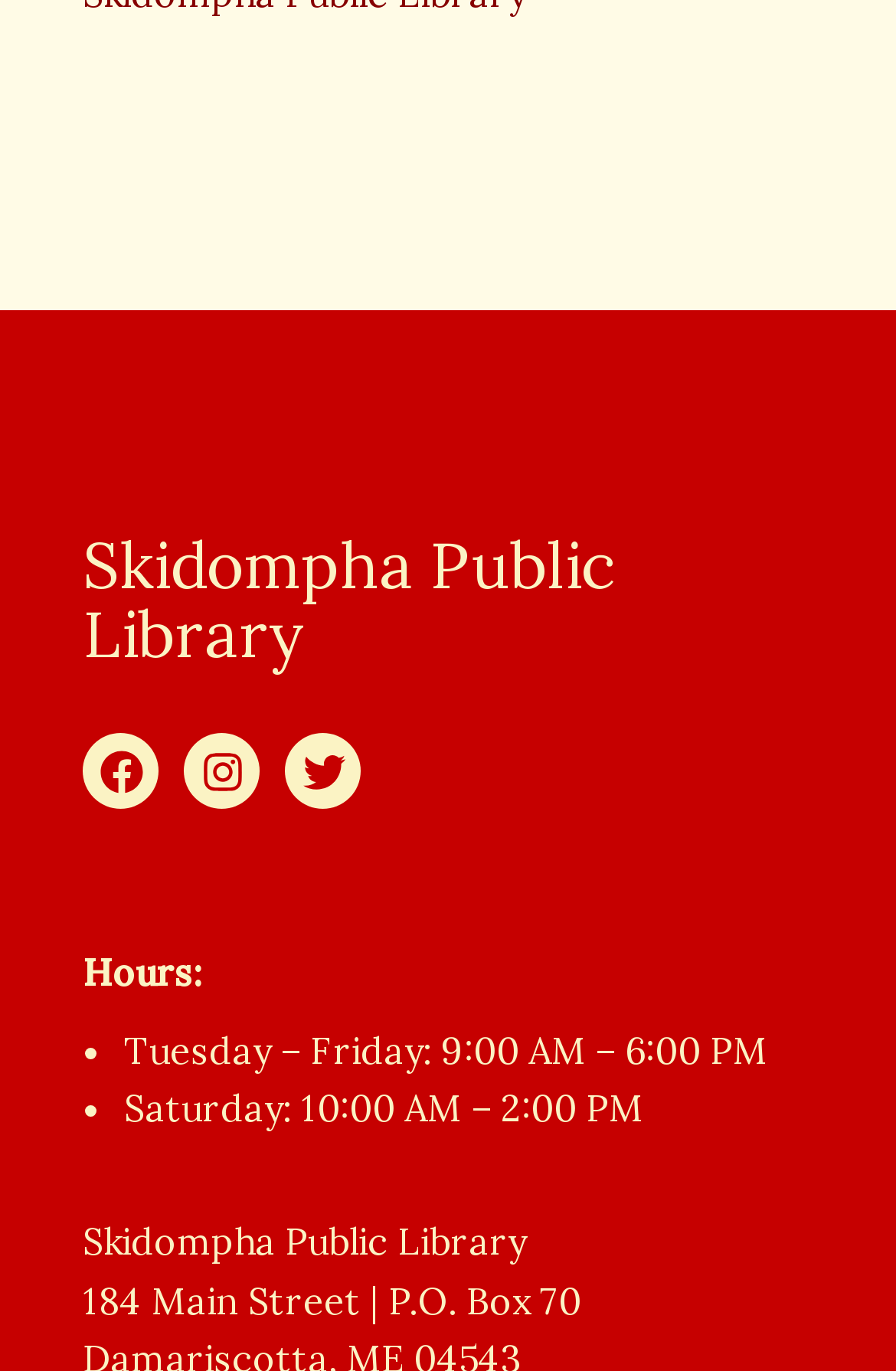Analyze the image and answer the question with as much detail as possible: 
What social media platforms does the library have?

The library's social media platforms can be found in the links at the top of the page, which include 'Facebook', 'Instagram', and 'Twitter'.